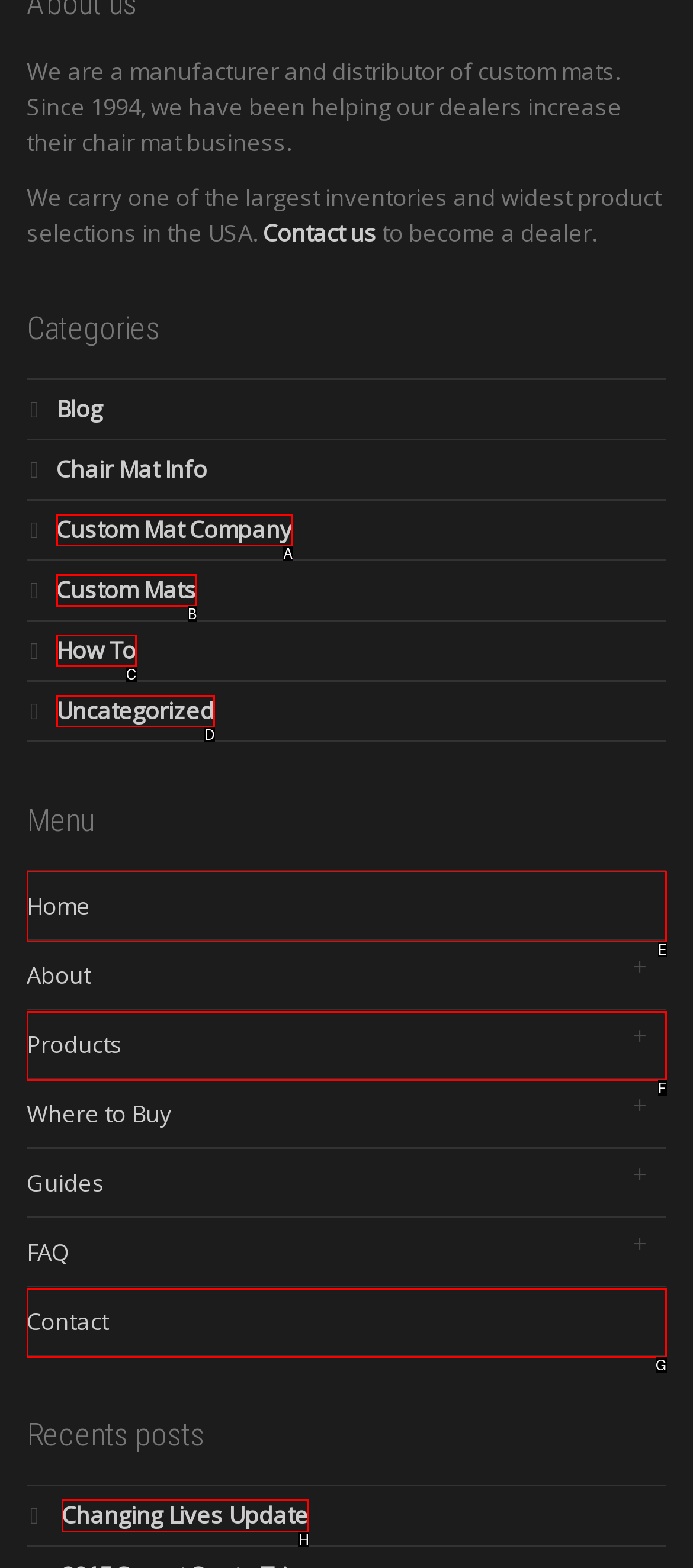To complete the task: view recent posts, select the appropriate UI element to click. Respond with the letter of the correct option from the given choices.

H